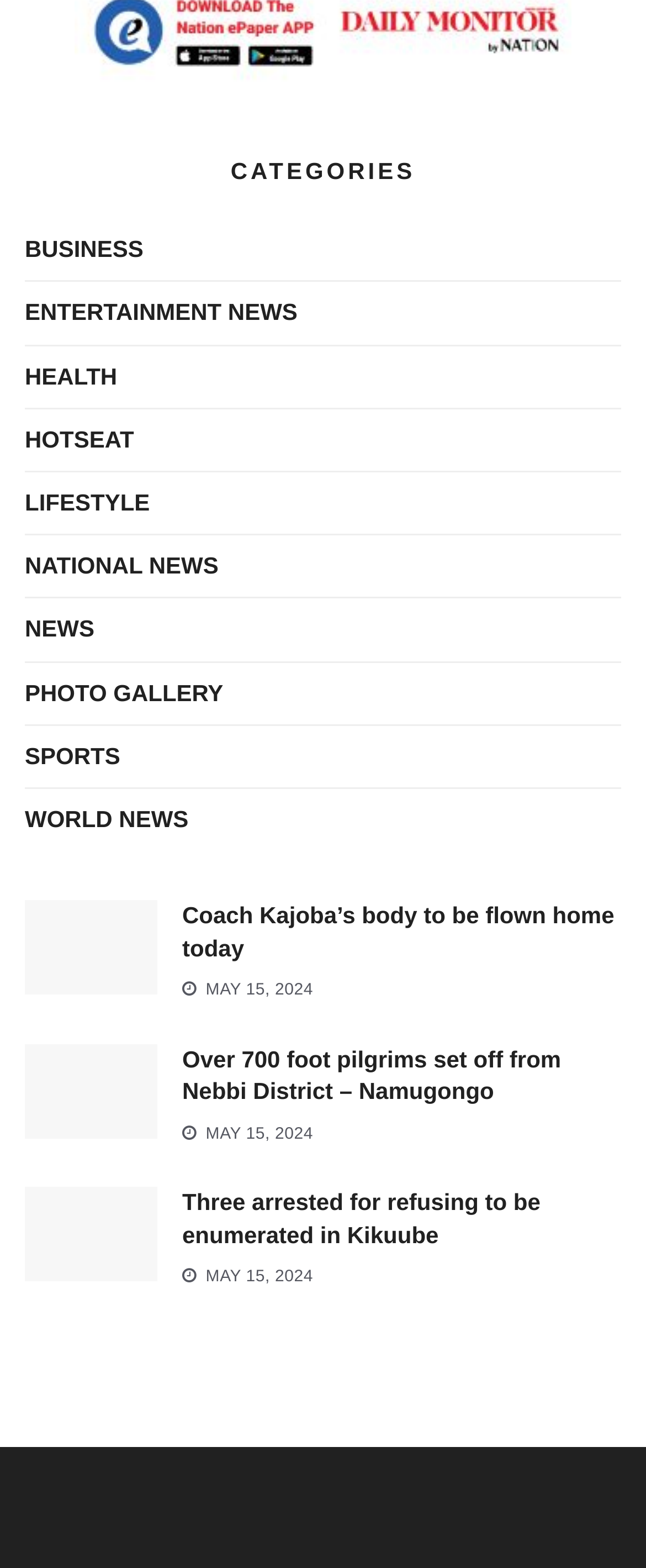Please locate the bounding box coordinates for the element that should be clicked to achieve the following instruction: "Explore ENTERTAINMENT NEWS". Ensure the coordinates are given as four float numbers between 0 and 1, i.e., [left, top, right, bottom].

[0.038, 0.187, 0.461, 0.213]